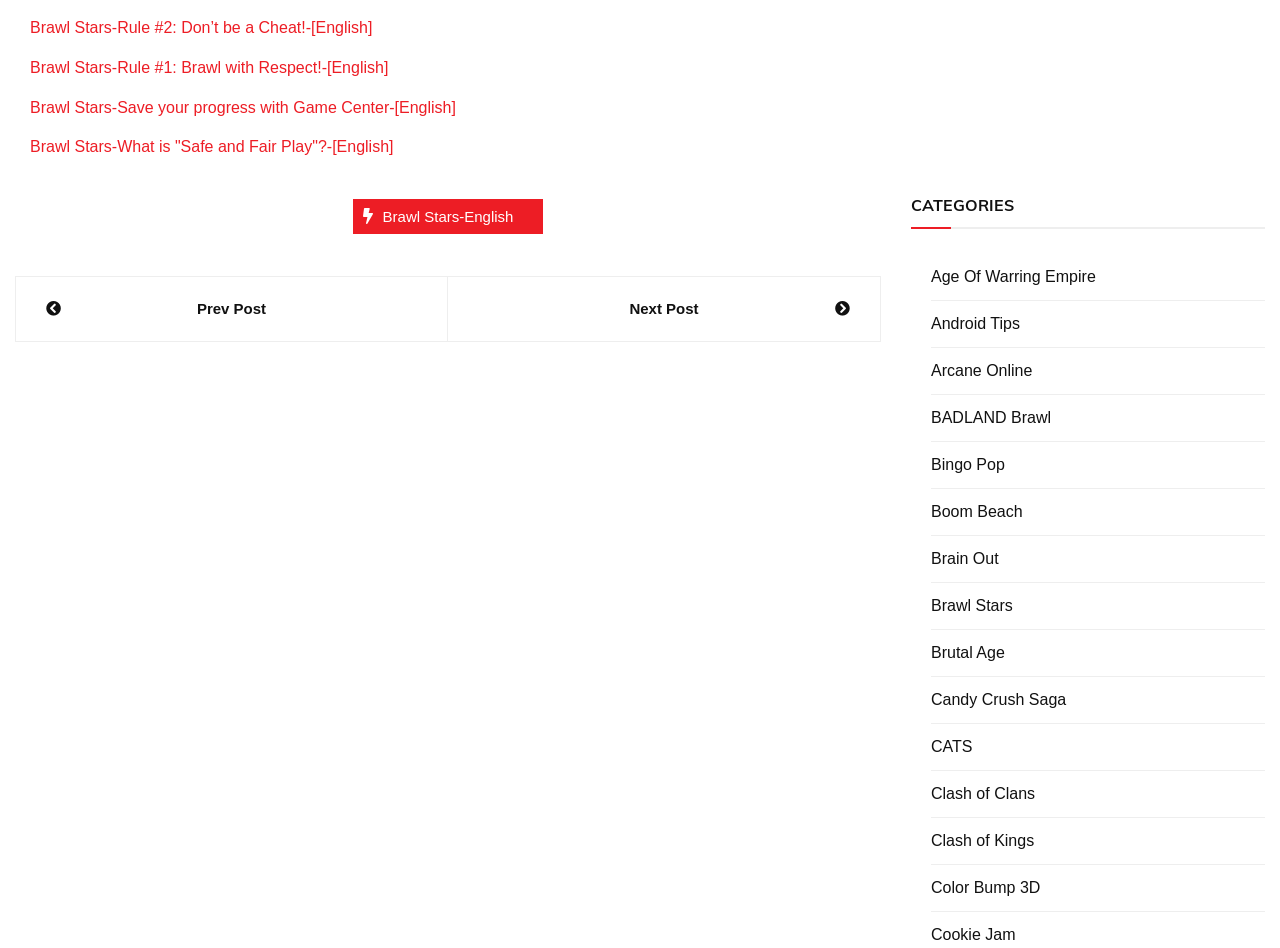Using the description: "Clash of Kings", determine the UI element's bounding box coordinates. Ensure the coordinates are in the format of four float numbers between 0 and 1, i.e., [left, top, right, bottom].

[0.727, 0.878, 0.808, 0.895]